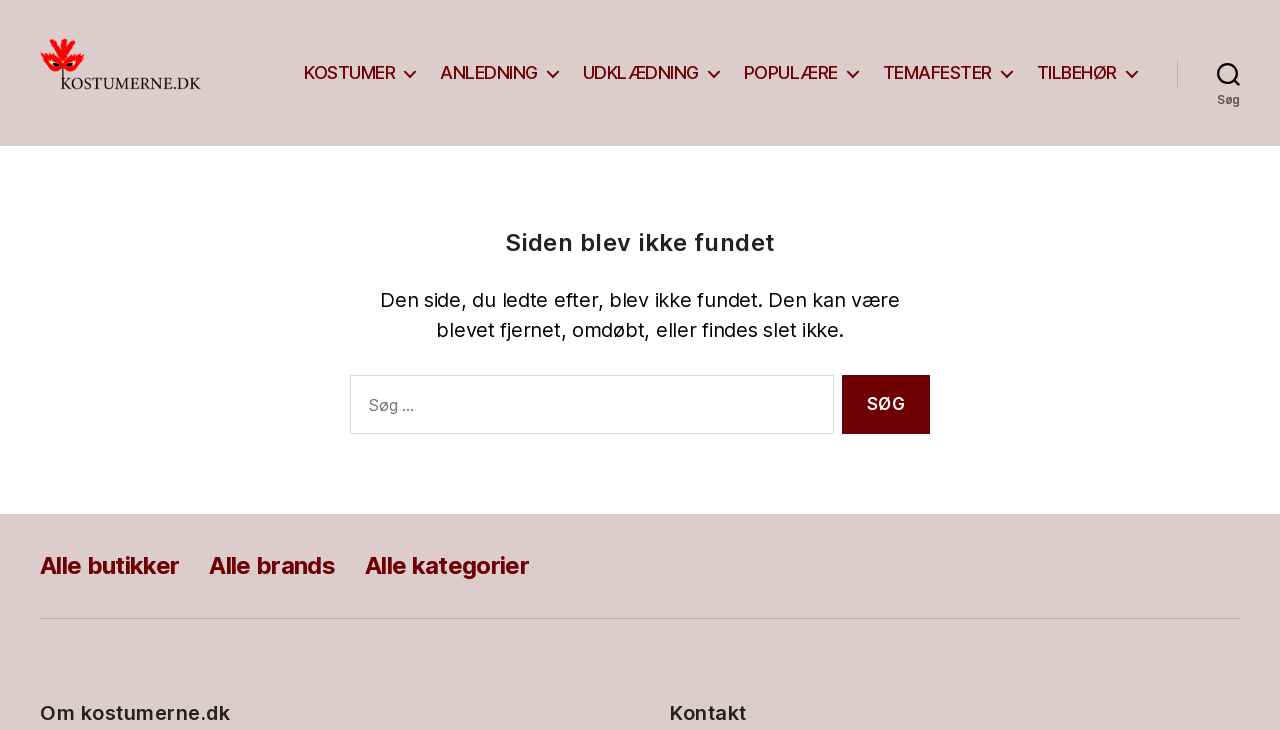Extract the top-level heading from the webpage and provide its text.

Siden blev ikke fundet